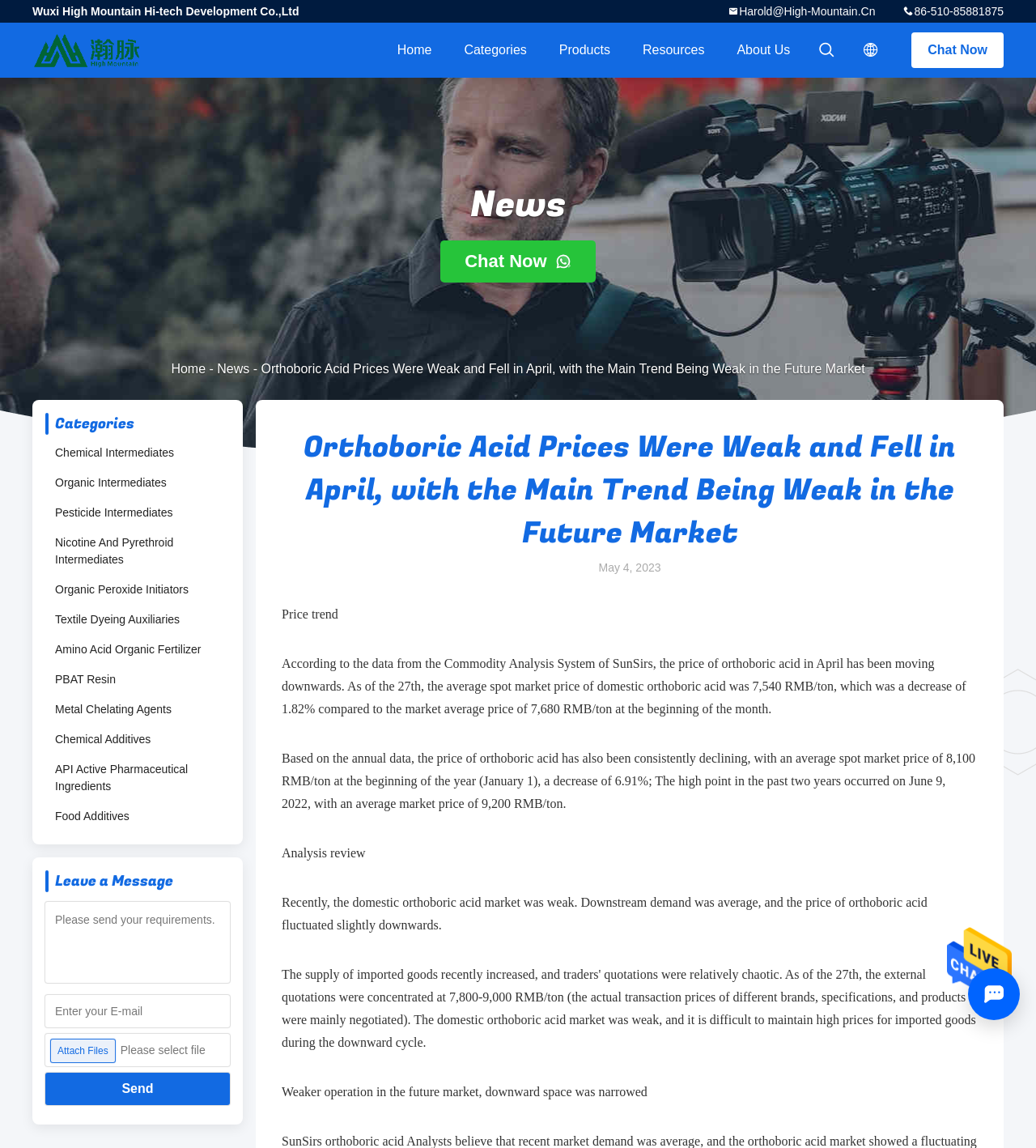Please identify the primary heading on the webpage and return its text.

Orthoboric Acid Prices Were Weak and Fell in April, with the Main Trend Being Weak in the Future Market